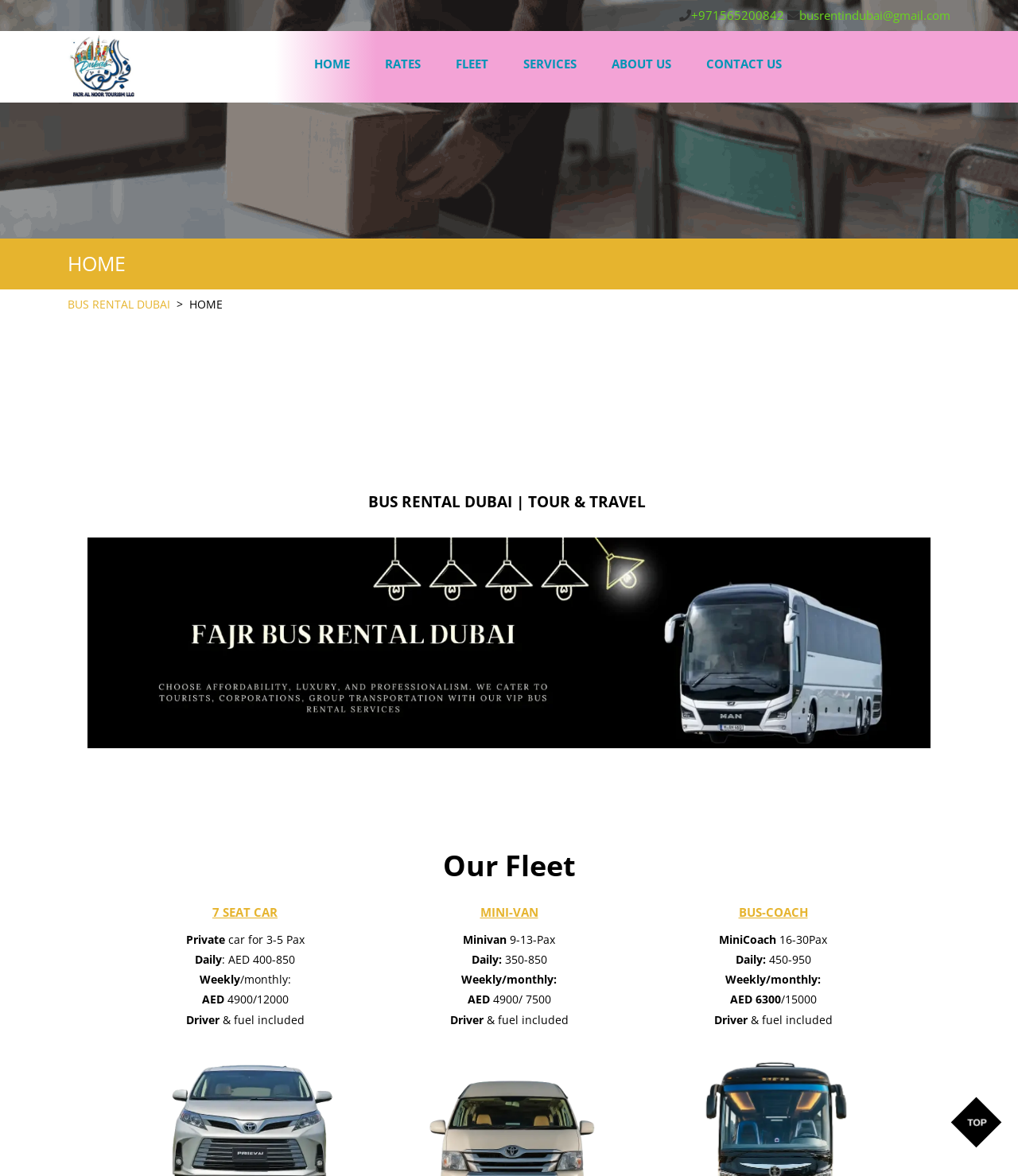Please find and report the bounding box coordinates of the element to click in order to perform the following action: "click the phone number link". The coordinates should be expressed as four float numbers between 0 and 1, in the format [left, top, right, bottom].

[0.667, 0.006, 0.77, 0.02]